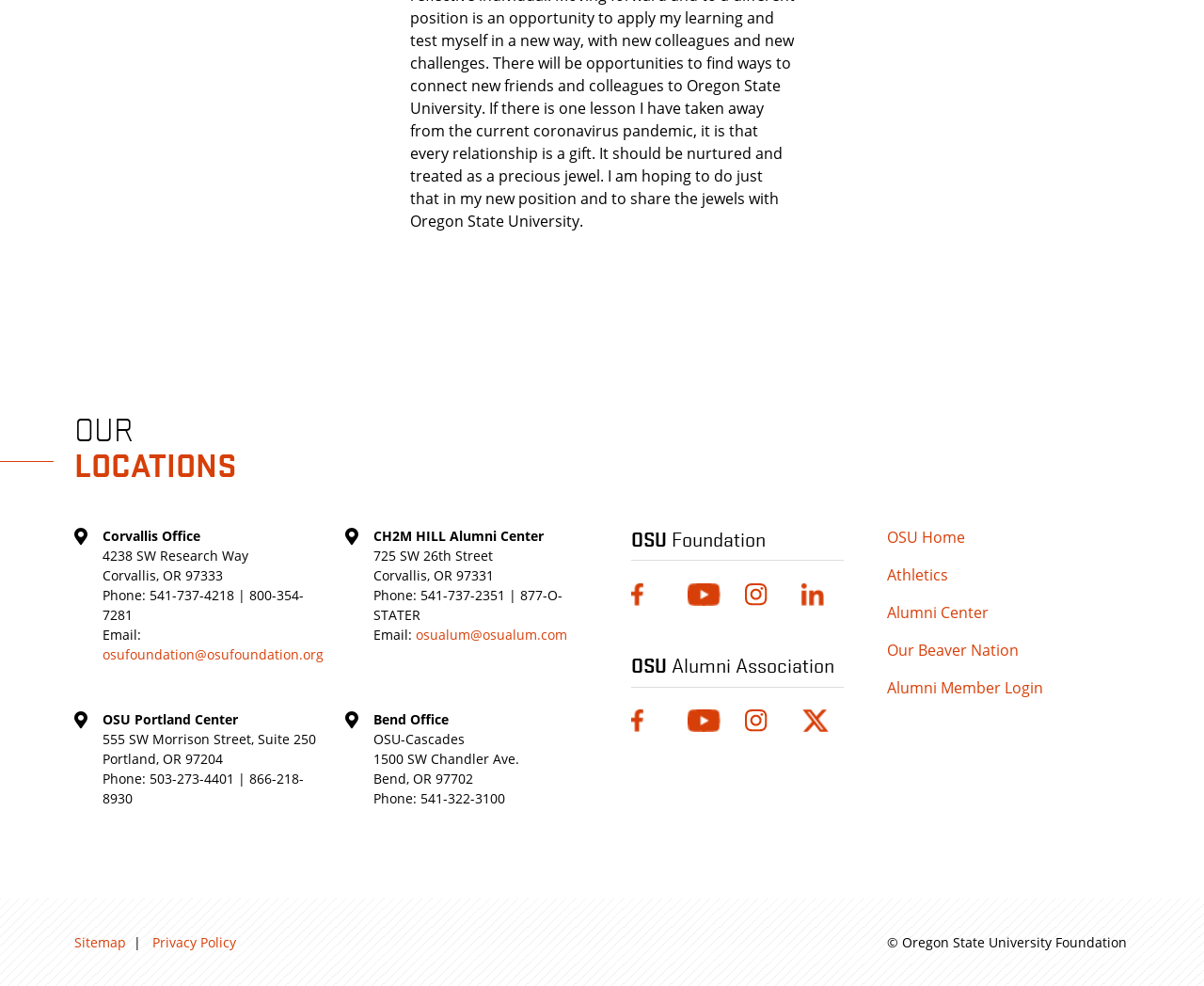Please answer the following query using a single word or phrase: 
What is the phone number of the OSU Portland Center?

503-273-4401 | 866-218-8930